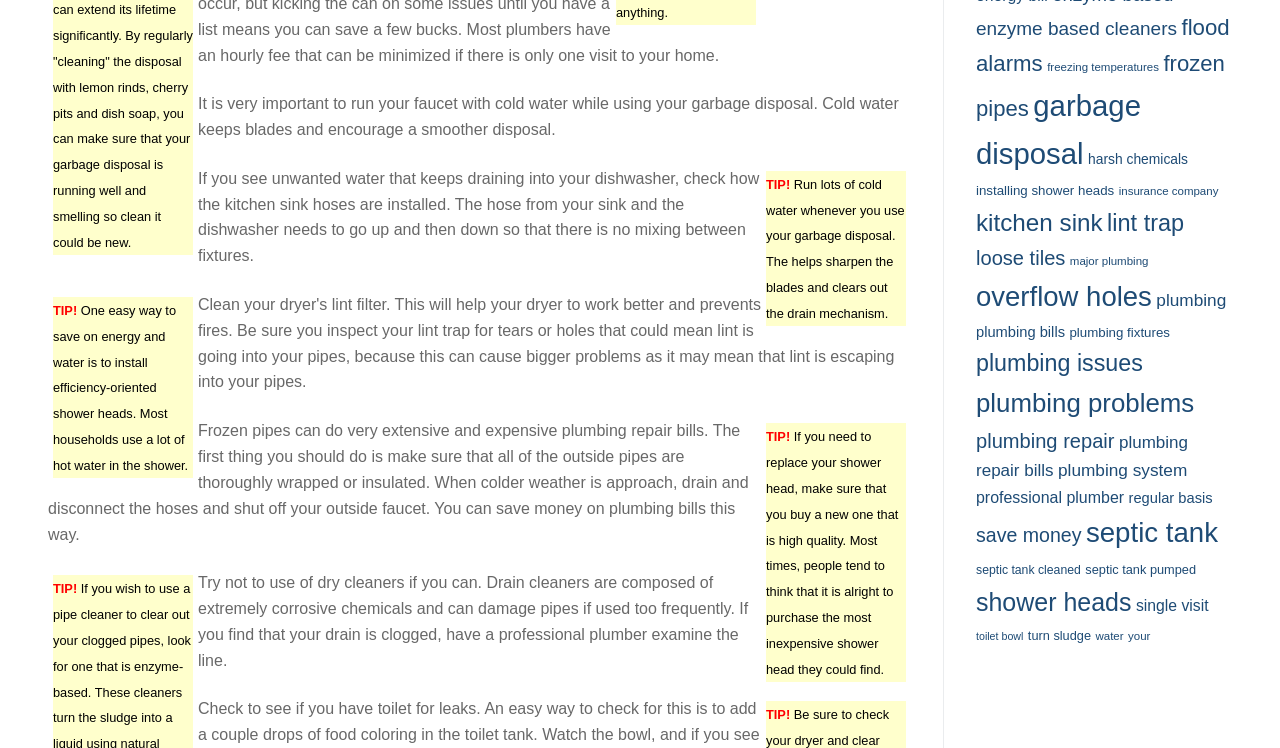Answer the question in one word or a short phrase:
What is the importance of running cold water while using a garbage disposal?

To keep blades sharp